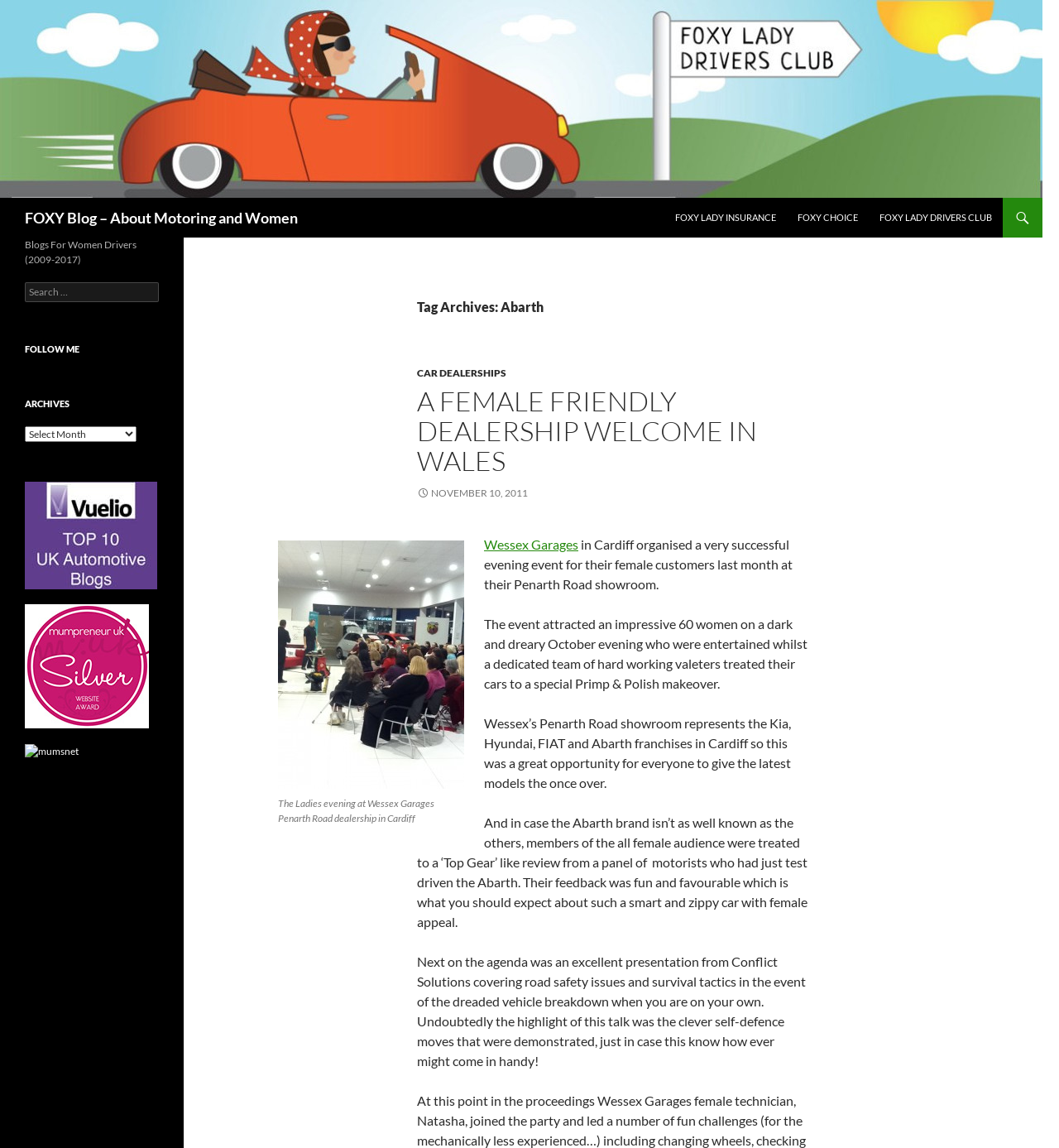What is the topic of the latest article?
Based on the image, respond with a single word or phrase.

Abarth